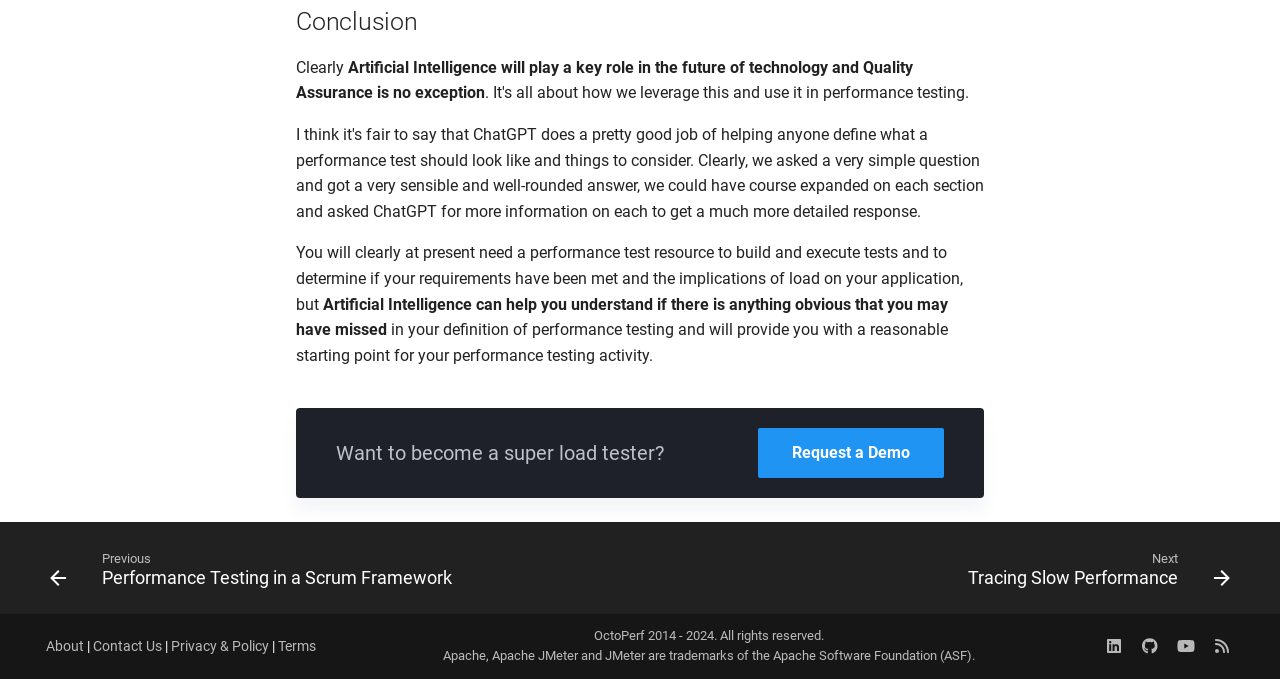Locate the UI element described as follows: "title="OctoPerf RSS"". Return the bounding box coordinates as four float numbers between 0 and 1 in the order [left, top, right, bottom].

[0.942, 0.928, 0.967, 0.975]